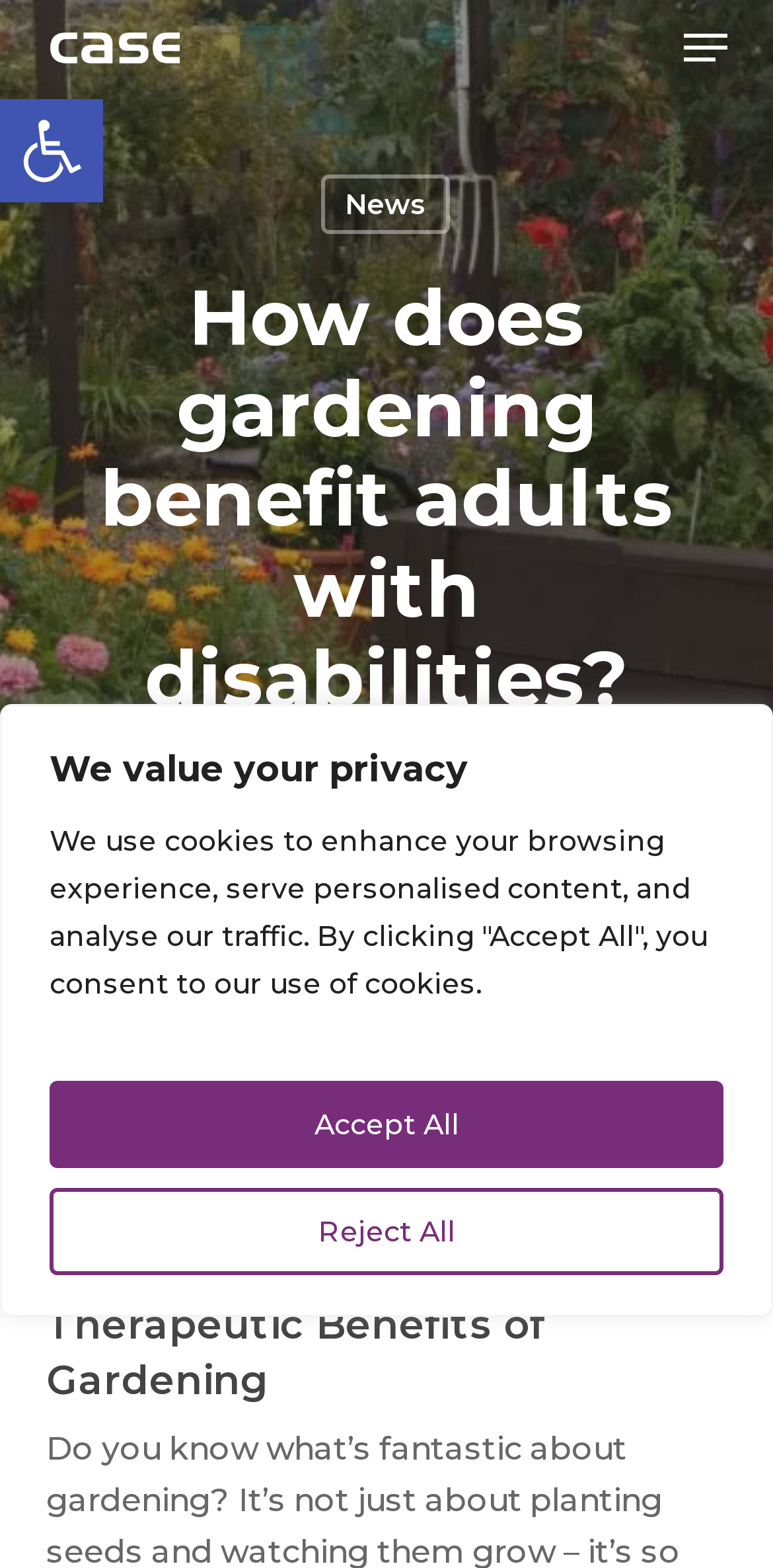Examine the image and give a thorough answer to the following question:
What is the charity number of Case Training Services?

The charity number of Case Training Services can be found in the link 'Case Training Services | Registered Charity #1051587' at the top of the webpage. The number is explicitly stated as #1051587.